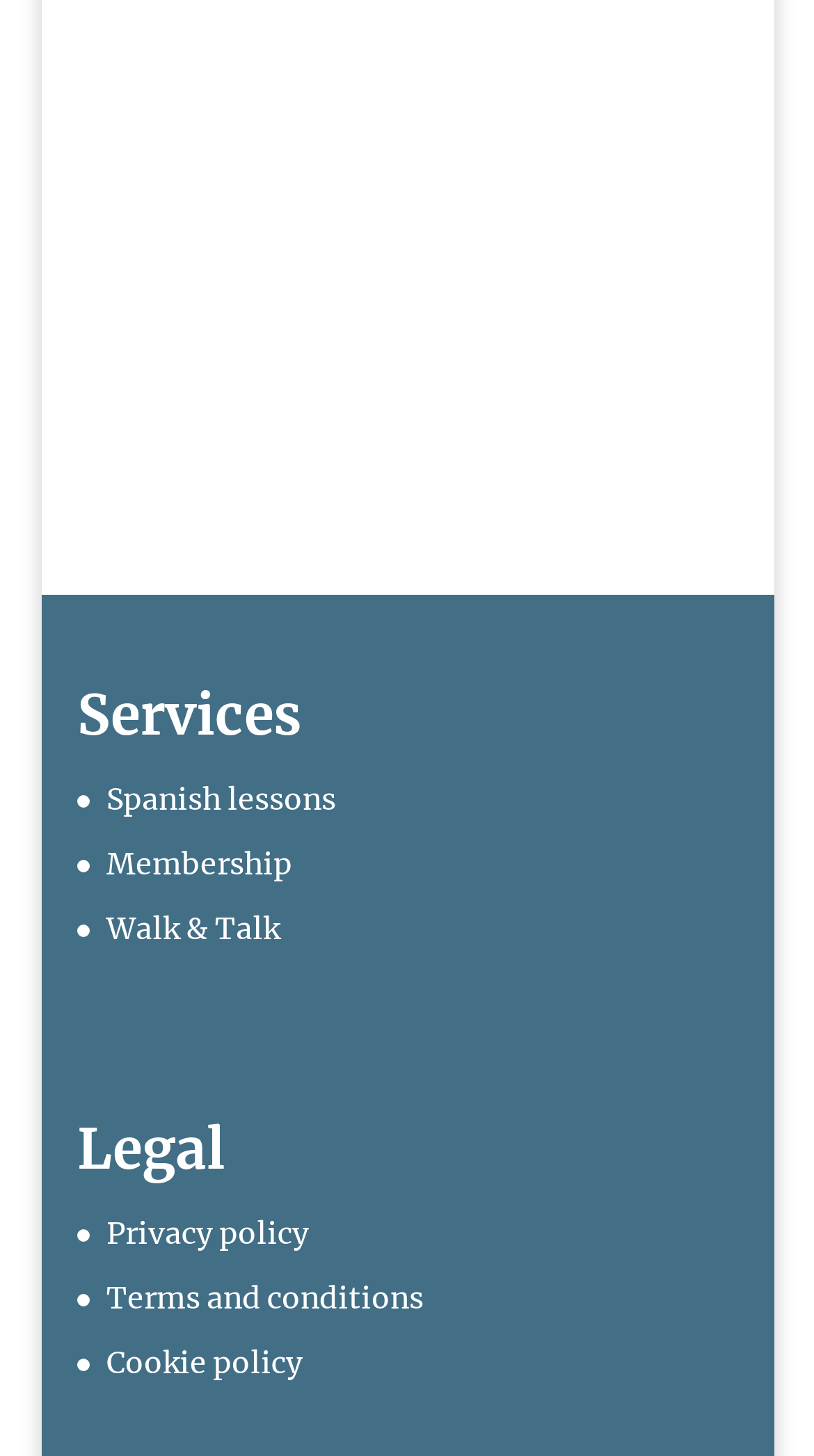Find the bounding box coordinates of the UI element according to this description: "Walk & Talk".

[0.131, 0.625, 0.344, 0.651]